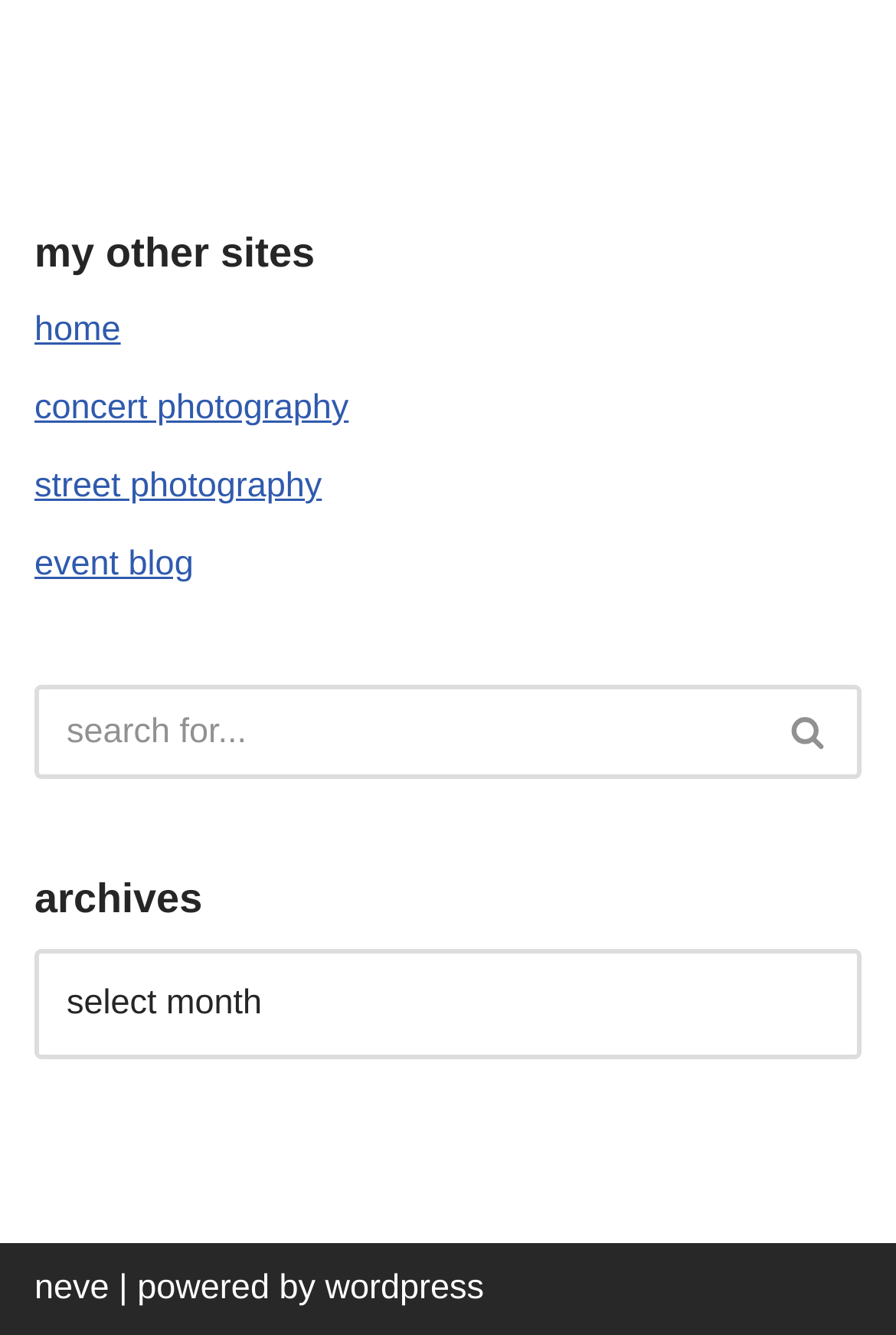Find the bounding box coordinates for the HTML element described in this sentence: "Street Photography". Provide the coordinates as four float numbers between 0 and 1, in the format [left, top, right, bottom].

[0.038, 0.349, 0.359, 0.379]